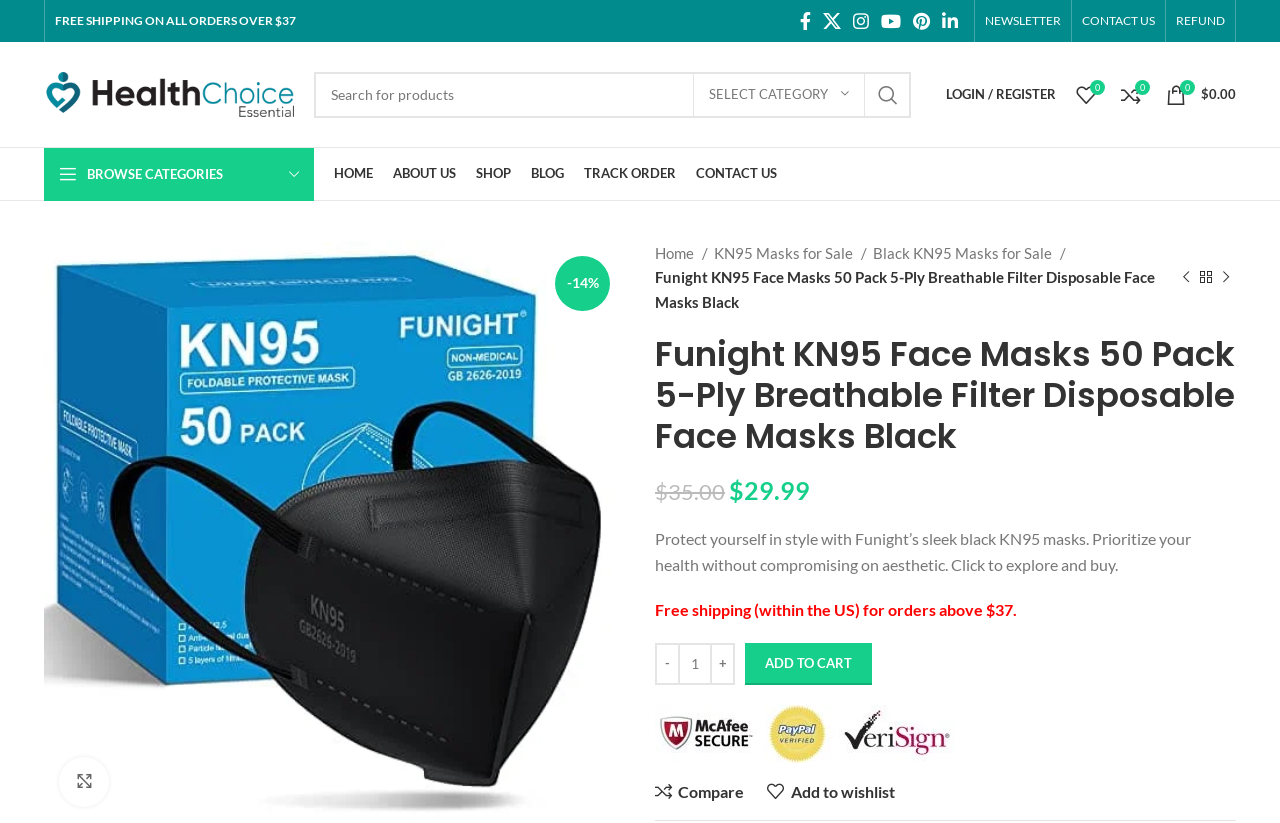Given the description "Black KN95 Masks for Sale", determine the bounding box of the corresponding UI element.

[0.682, 0.293, 0.833, 0.322]